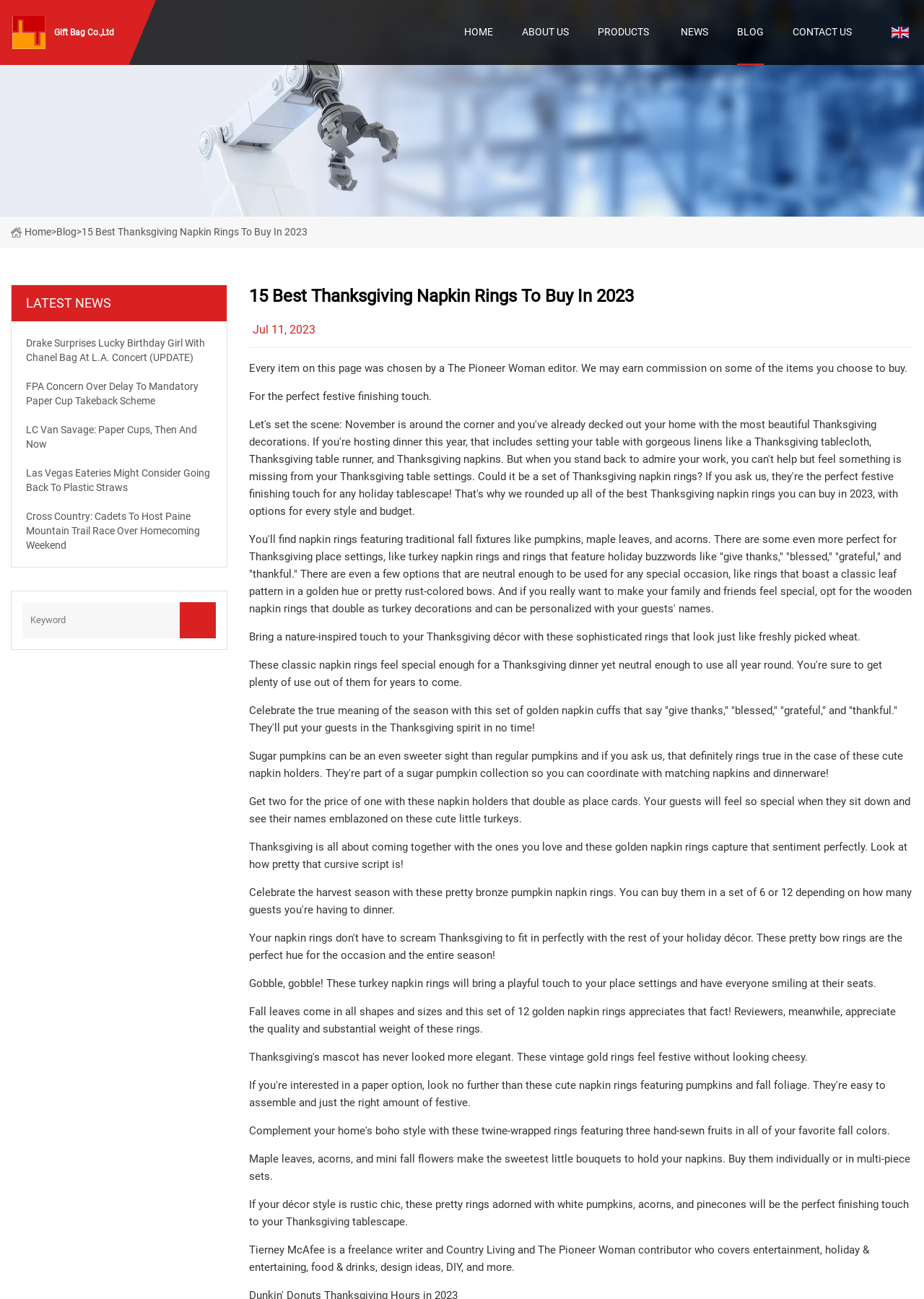What is the theme of the napkin rings mentioned in the webpage?
Answer the question with a thorough and detailed explanation.

The webpage mentions napkin rings with designs such as pumpkins, maple leaves, acorns, and turkeys, which are all related to the fall season and Thanksgiving. This suggests that the theme of the napkin rings is fall and Thanksgiving.